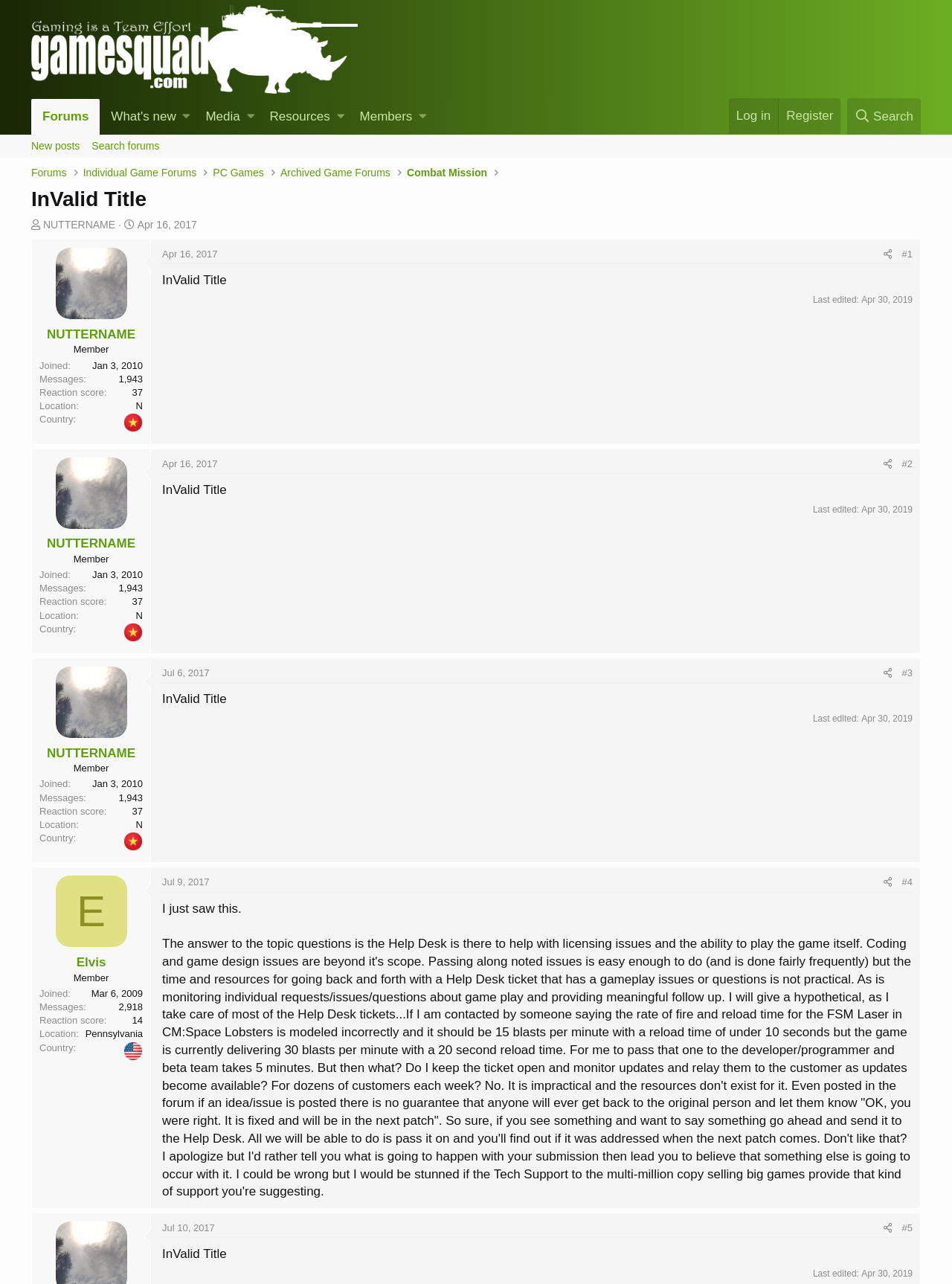Using the element description: "parent_node: What's new aria-label="Toggle expanded"", determine the bounding box coordinates. The coordinates should be in the format [left, top, right, bottom], with values between 0 and 1.

[0.188, 0.077, 0.204, 0.105]